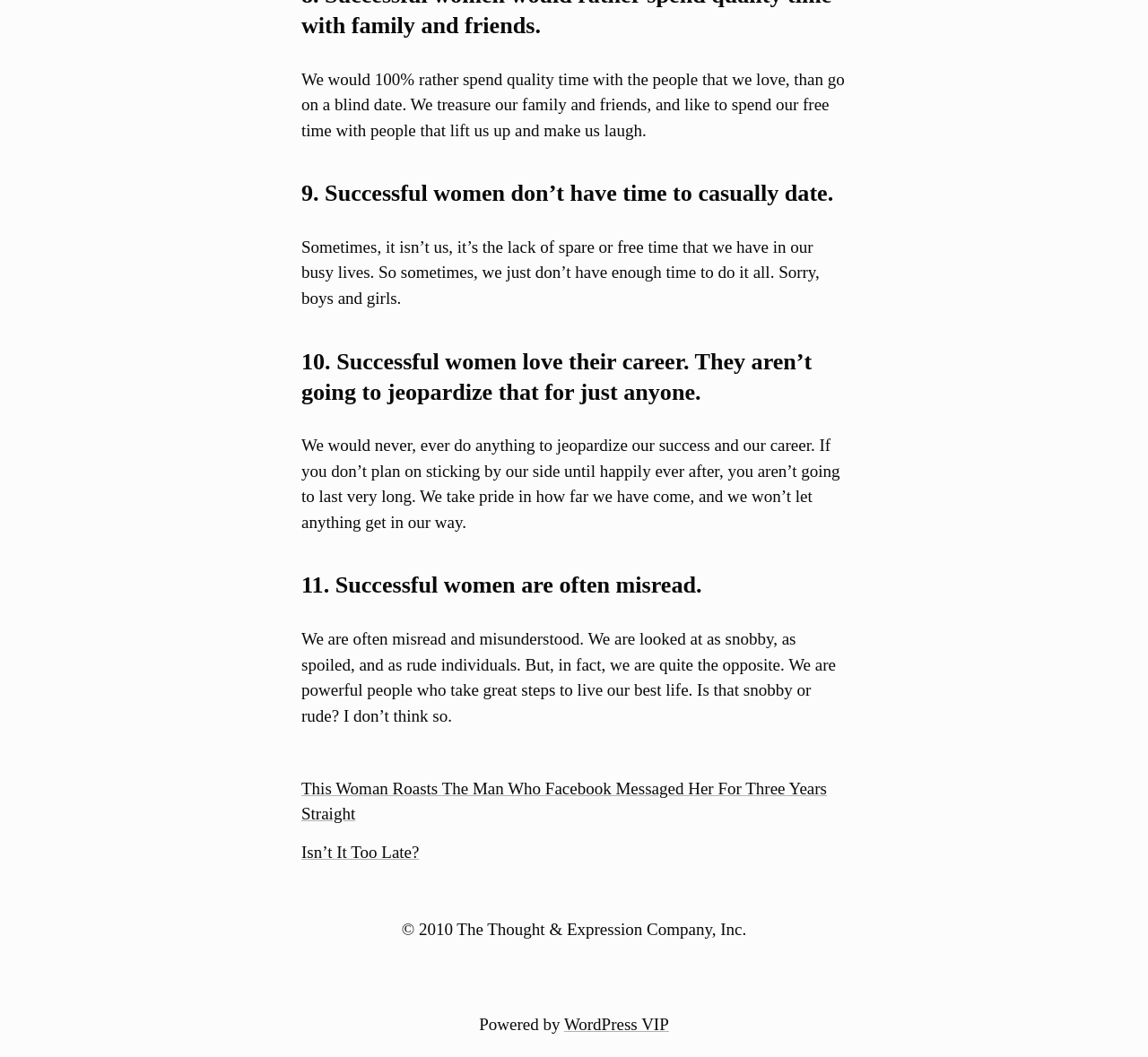What is the topic of the article?
Based on the visual information, provide a detailed and comprehensive answer.

Based on the headings and static text elements, it appears that the article is discussing characteristics or traits of successful women, such as not having time for casual dating, prioritizing their career, and being often misread.